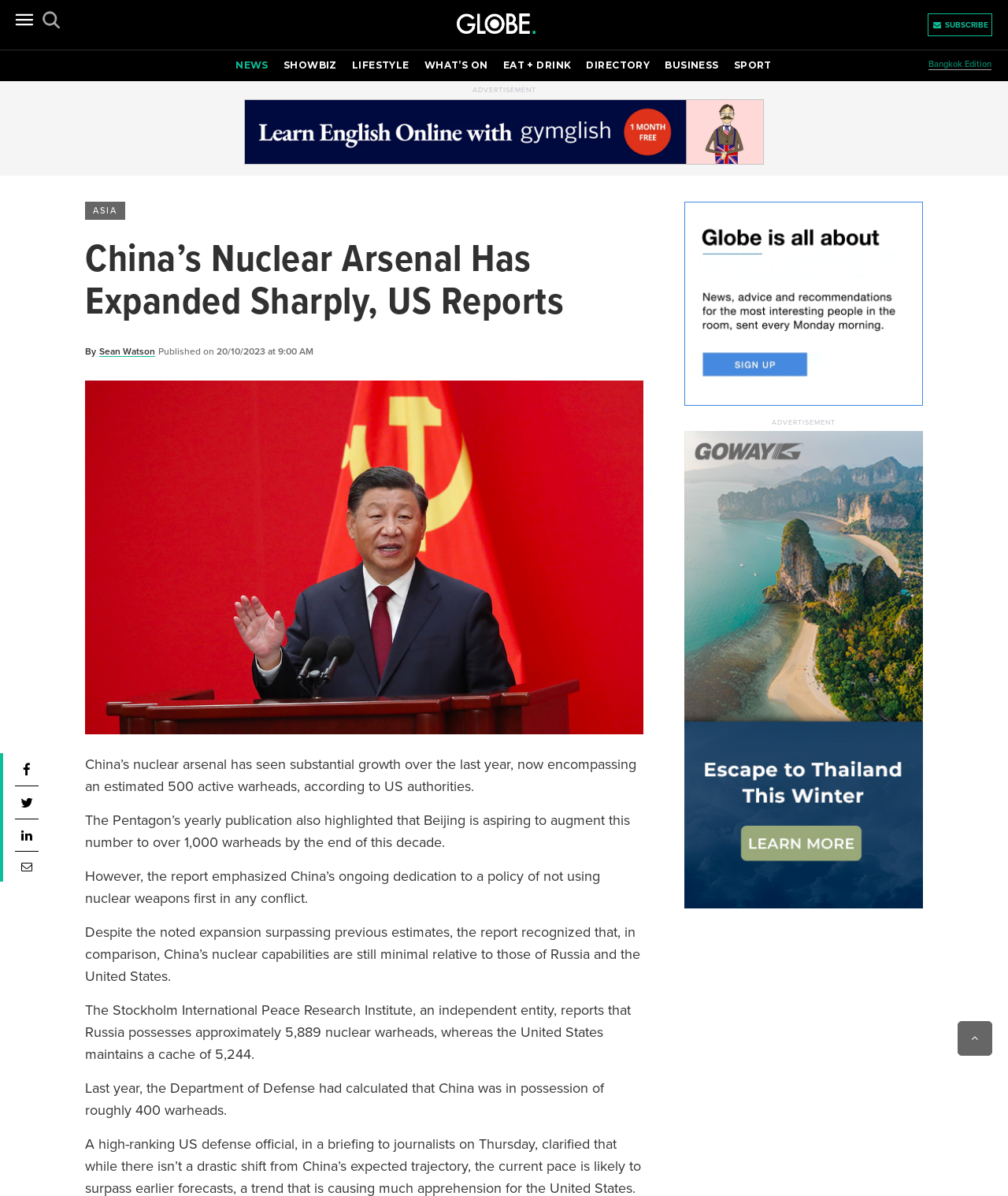Please provide a detailed answer to the question below based on the screenshot: 
What is the date of publication of the article?

The text states 'Published on 20/10/2023 at 9:00 AM', indicating that the article was published on October 20, 2023.